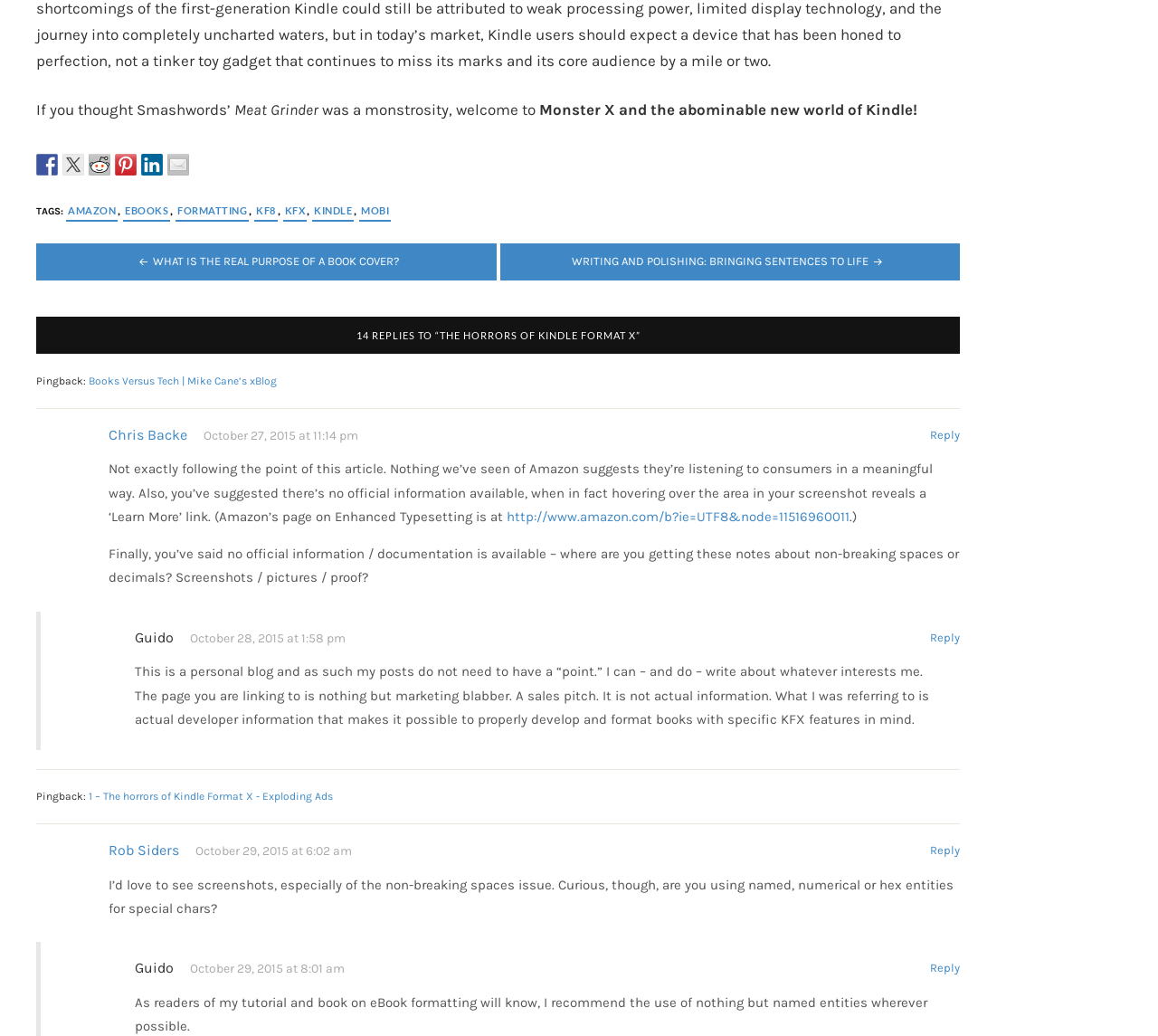What is the name of the social media platform with a bird logo?
With the help of the image, please provide a detailed response to the question.

I found the answer by looking at the social media links at the top of the webpage, where I saw a link with a bird logo, which is a well-known symbol for Twitter.